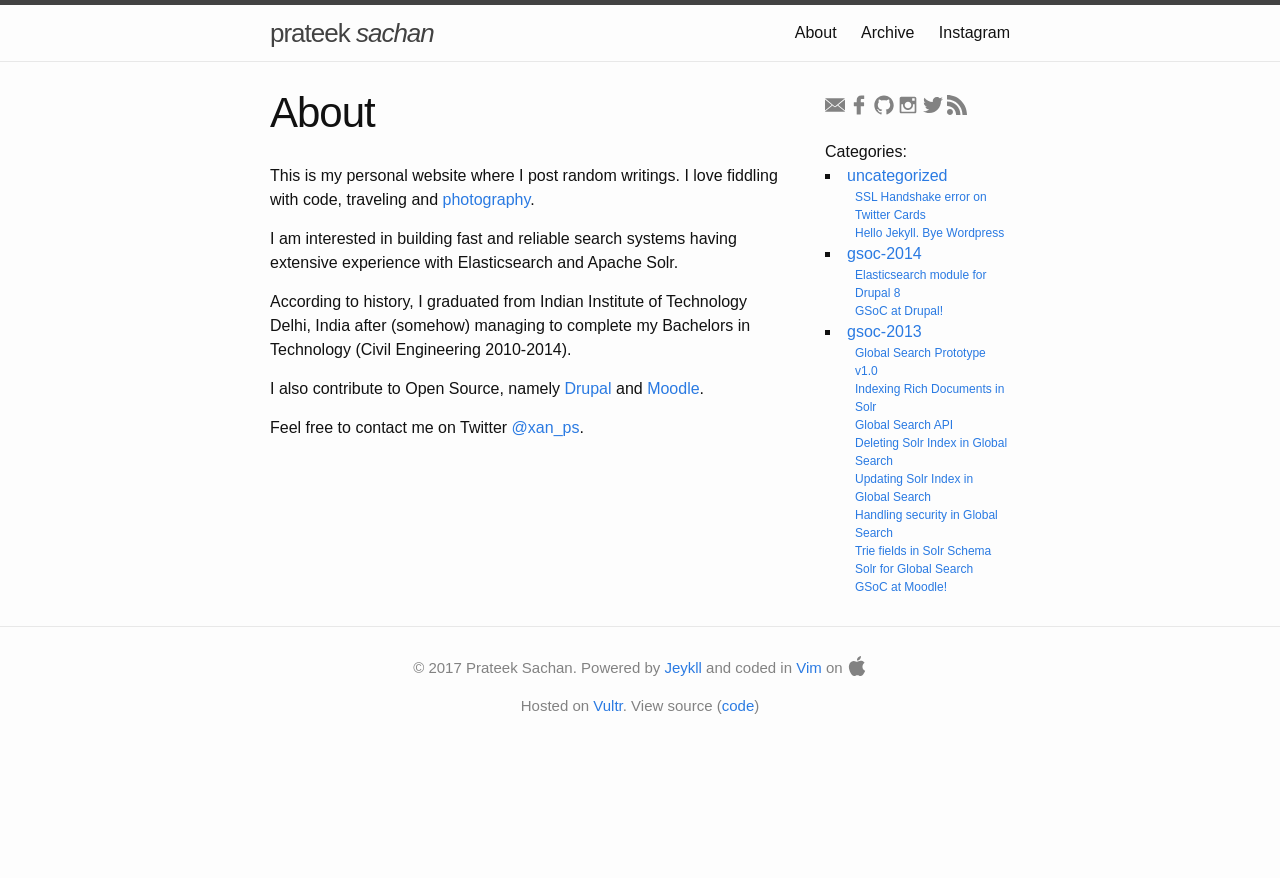Give an extensive and precise description of the webpage.

This webpage is about Prateek Sachan, a web application developer based in Delhi, India. At the top, there is a navigation menu with links to "About", "Archive", and "Instagram". Below the navigation menu, there is a heading that reads "About" and an article that provides a brief introduction to Prateek Sachan. The introduction mentions that this is his personal website where he posts random writings and shares his interests in coding, traveling, and photography.

The article continues to describe Prateek's experience in building fast and reliable search systems using Elasticsearch and Apache Solr. It also mentions his educational background, having graduated from the Indian Institute of Technology Delhi, India. Additionally, the article notes that Prateek contributes to Open Source projects, specifically Drupal and Moodle.

There is a section that invites visitors to contact Prateek on Twitter, with a link to his Twitter handle @xan_ps. Below this section, there are five small images, likely representing social media profiles or icons.

The webpage also features a list of categories, including "uncategorized", "gsoc-2014", and "gsoc-2013", each with a list of links to specific articles or posts. These links have titles such as "SSL Handshake error on Twitter Cards", "Hello Jekyll. Bye Wordpress", and "Elasticsearch module for Drupal 8".

At the bottom of the webpage, there is a footer section that displays copyright information, stating that the content is owned by Prateek Sachan and powered by Jekyll. It also mentions that the website is coded in Vim and hosted on Vultr, with a link to view the source code.